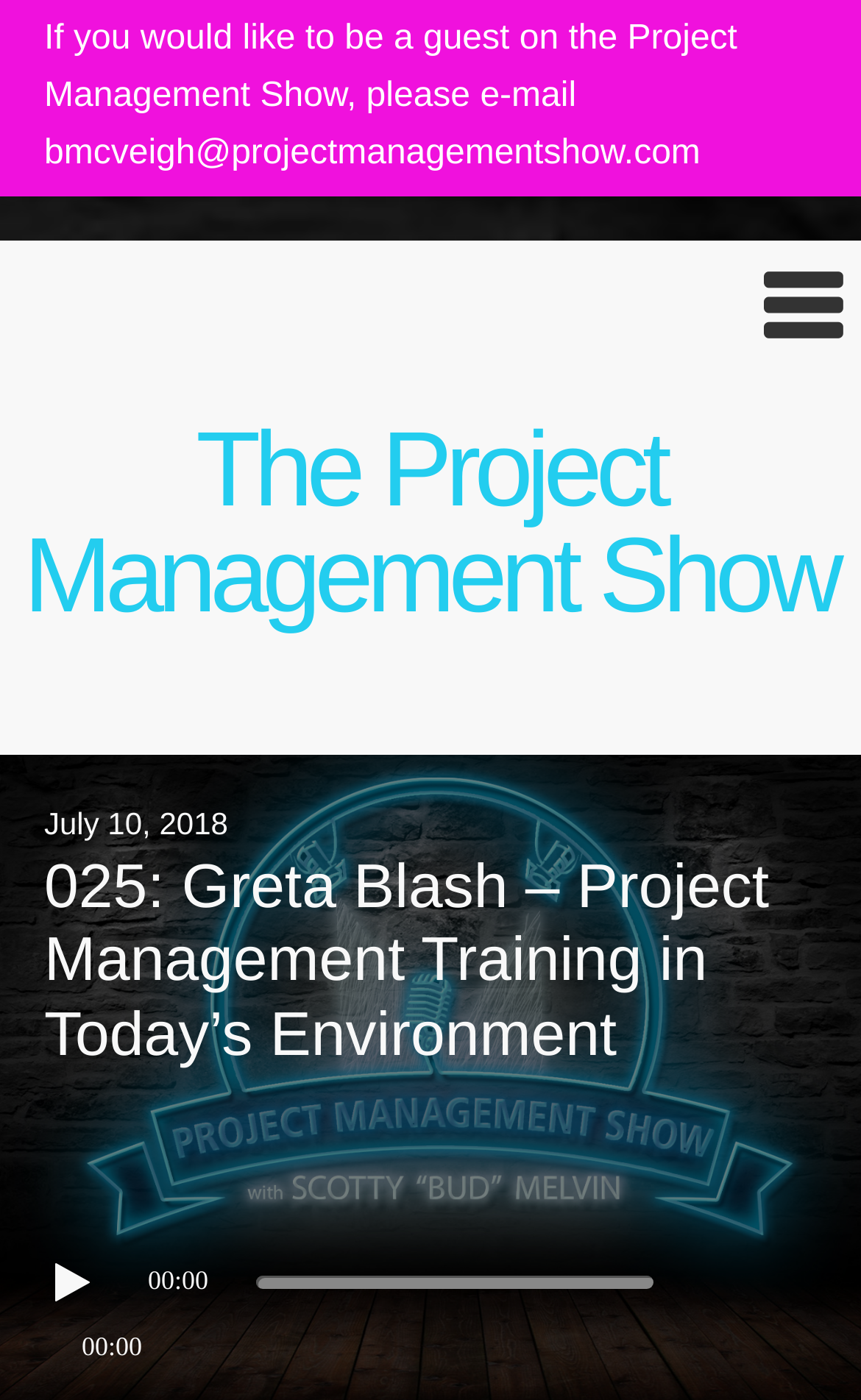What is the name of the show?
Based on the image, please offer an in-depth response to the question.

I found the name of the show by looking at the heading element with the text 'The Project Management Show' which is located at the top of the webpage.